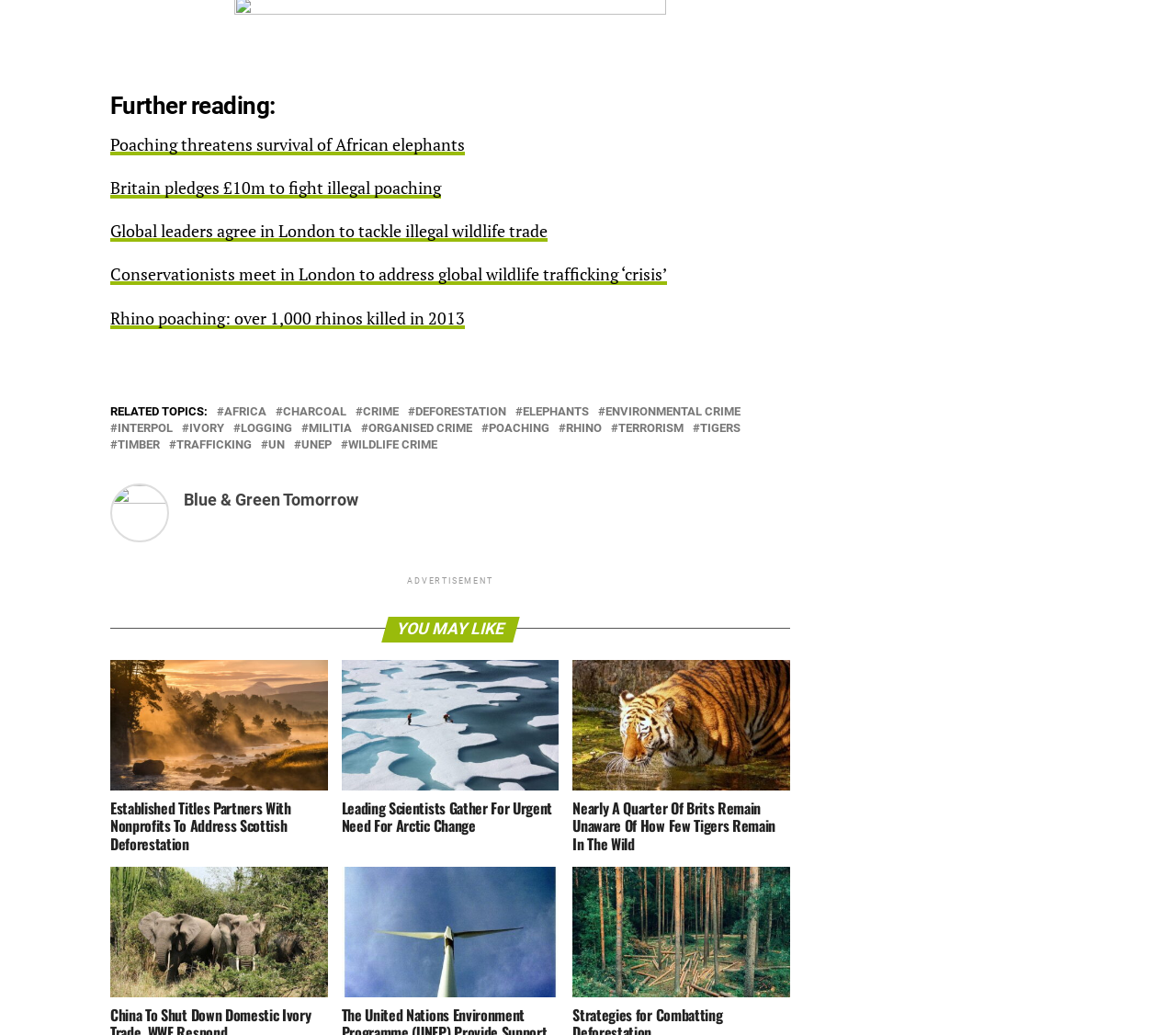Please provide a detailed answer to the question below by examining the image:
What is the relationship between the links under 'RELATED TOPICS:' and the main content?

The links under 'RELATED TOPICS:' are related to the main content, which appears to be about poaching and wildlife, as they provide additional topics and subtopics for further exploration.